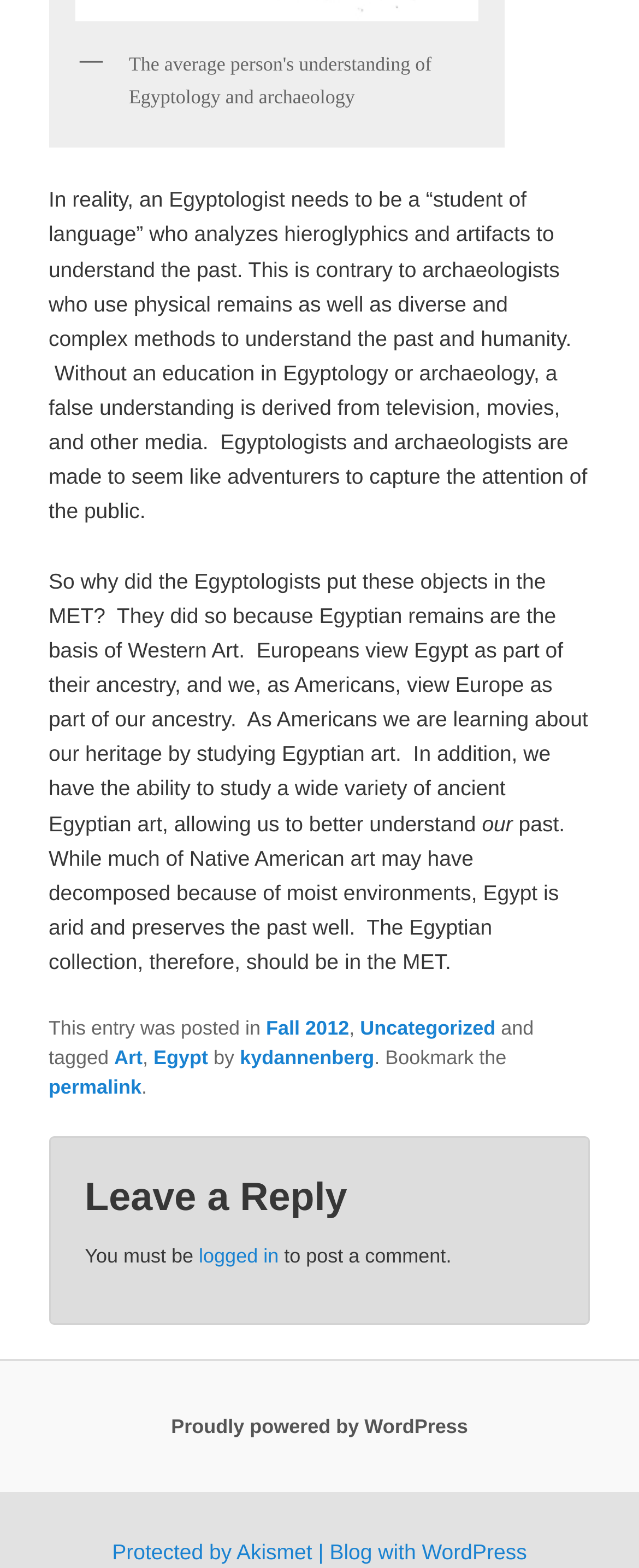What is the author's name?
Offer a detailed and exhaustive answer to the question.

The author's name can be found in the footer section, where it is mentioned as 'kydannenberg' in the link element.